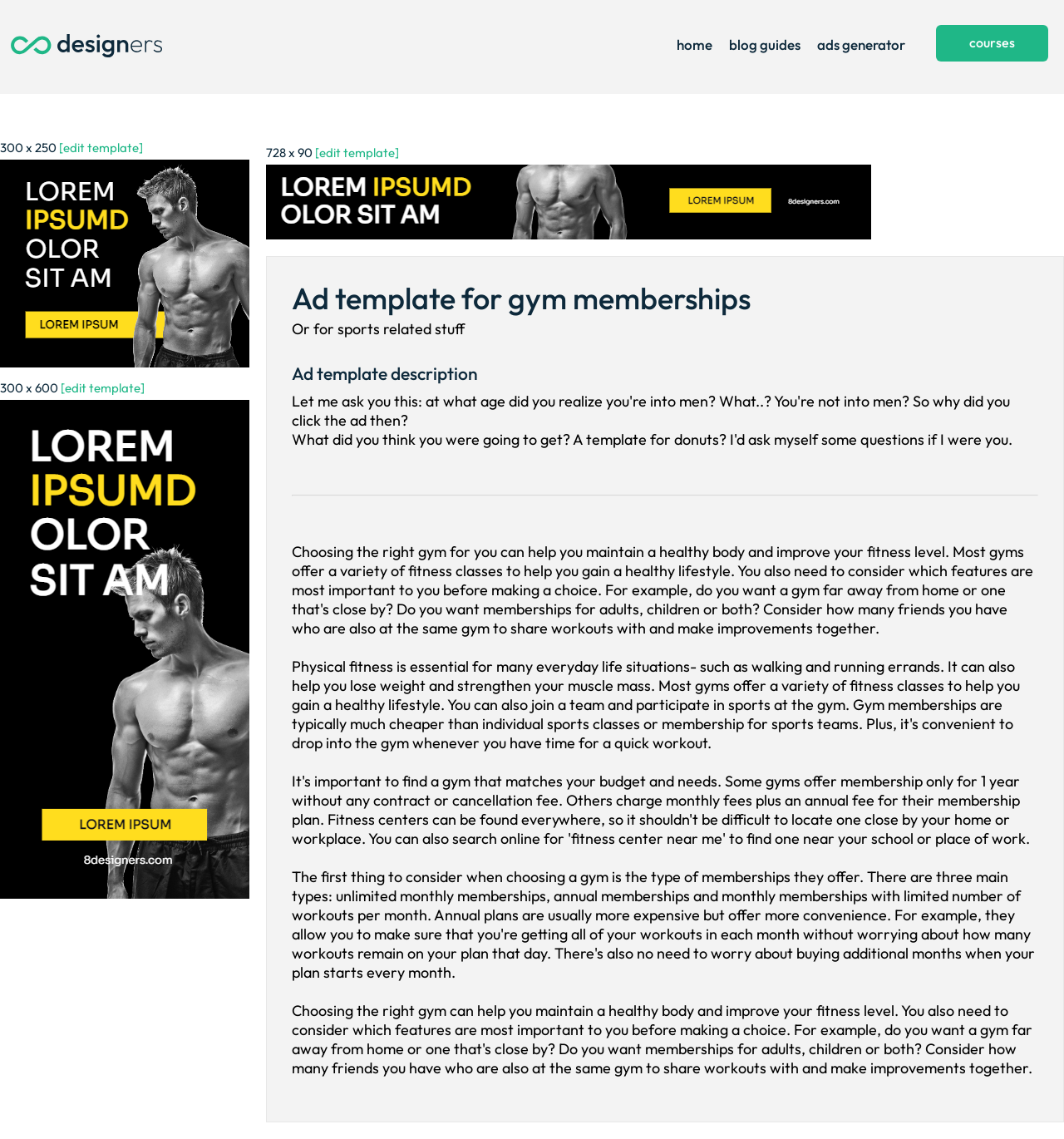Please determine the headline of the webpage and provide its content.

Ad template for gym memberships